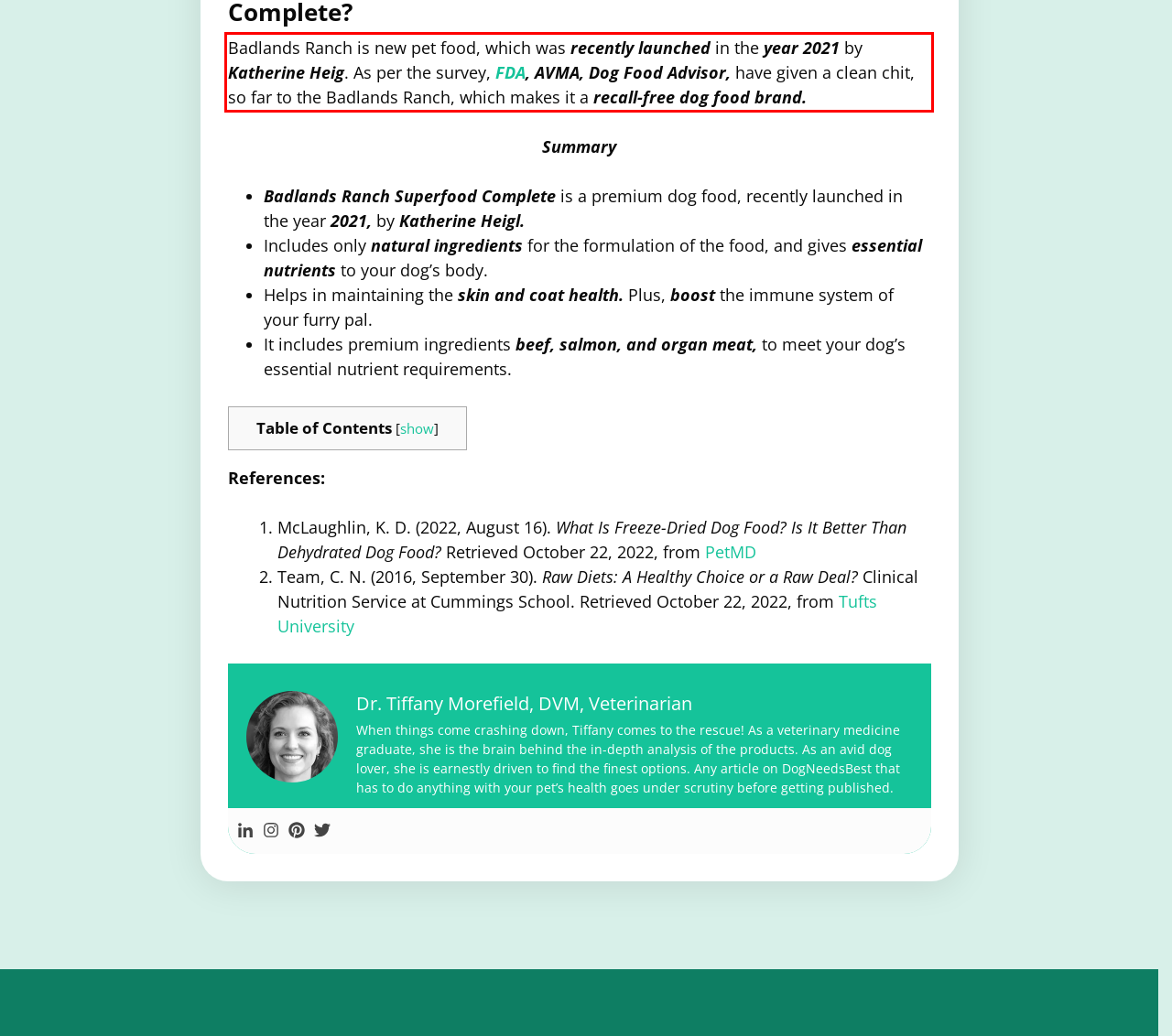Given a webpage screenshot, identify the text inside the red bounding box using OCR and extract it.

Badlands Ranch is new pet food, which was recently launched in the year 2021 by Katherine Heig. As per the survey, FDA, AVMA, Dog Food Advisor, have given a clean chit, so far to the Badlands Ranch, which makes it a recall-free dog food brand.